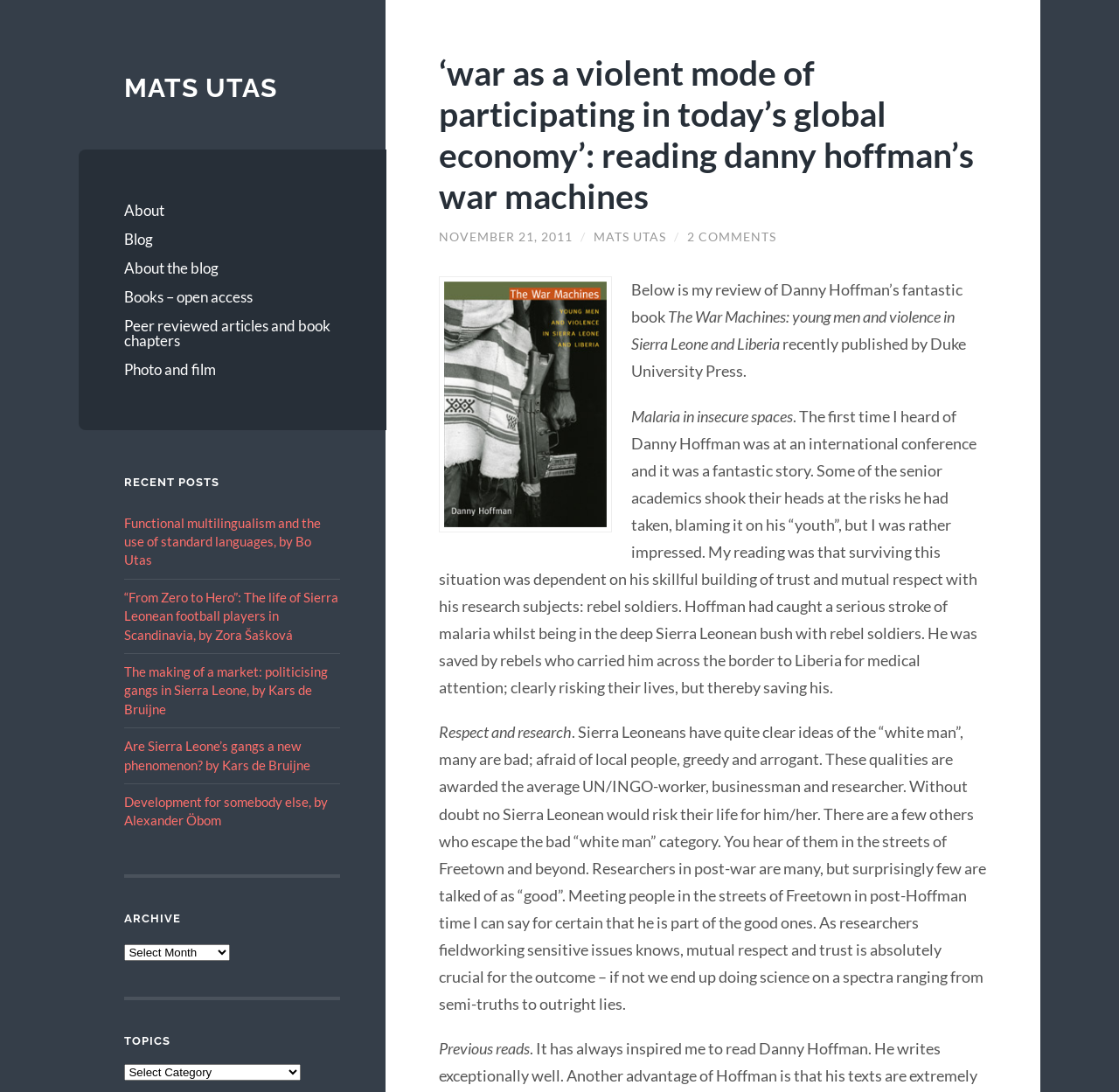Based on the image, give a detailed response to the question: What is the name of the book being reviewed?

The answer can be found in the main content of the webpage, where the author is reviewing a book. The book title is mentioned as 'The War Machines: young men and violence in Sierra Leone and Liberia'.